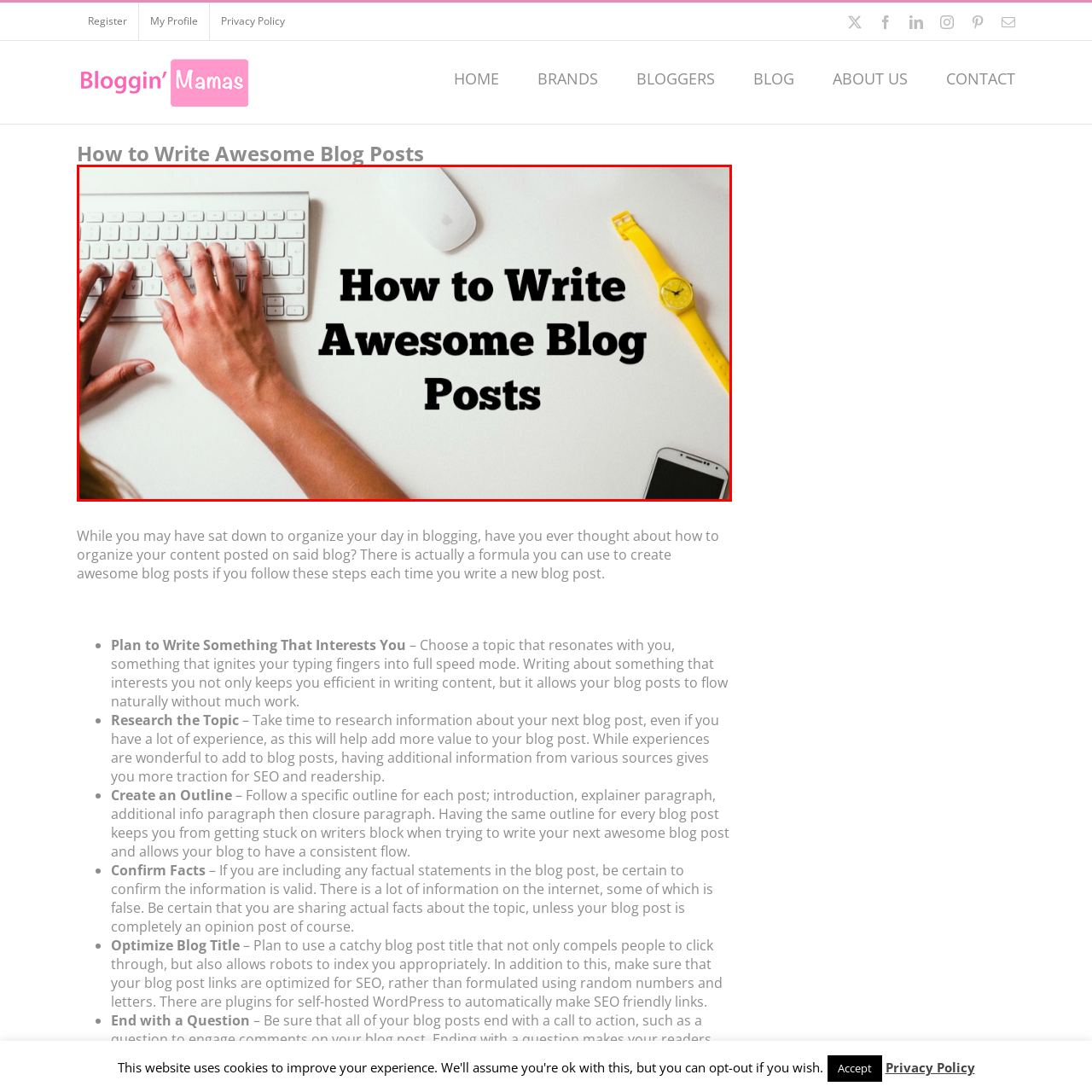Detail the features and elements seen in the red-circled portion of the image.

The image features a close-up of a person's hands typing on a keyboard, accompanied by a sleek white computer mouse, set against a clean, light background. Prominently displayed is the bold text "How to Write Awesome Blog Posts," suggesting a focus on blogging and writing techniques. A yellow watch sits to the right of the keyboard, adding a pop of color to the scene. This visual encapsulates the actionable and engaging theme of crafting effective blog posts, inviting viewers to dive into strategies for improving their writing skills. The overall aesthetic conveys a blend of professionalism and creativity, ideal for budding bloggers looking to enhance their content.